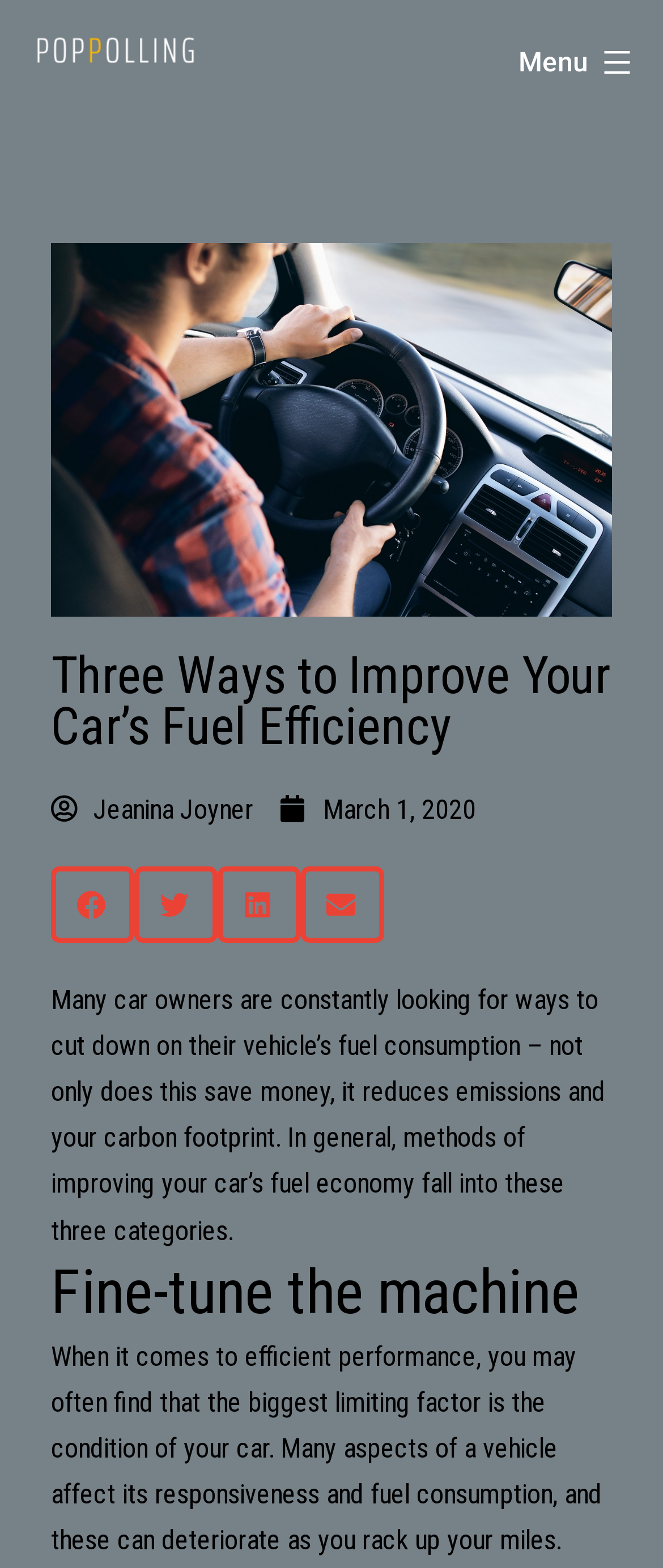Provide your answer to the question using just one word or phrase: What is the main image on the webpage?

Man in a car